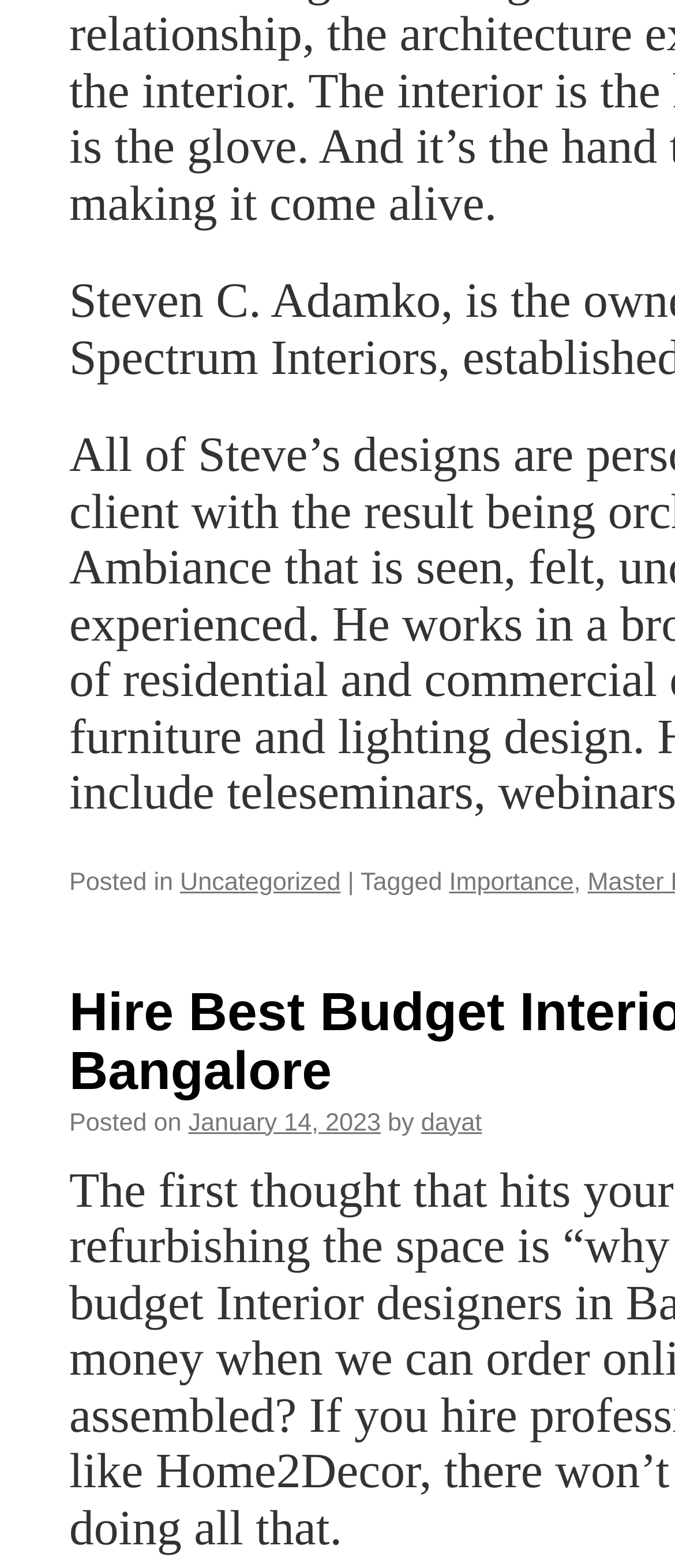Identify the bounding box coordinates for the UI element described as follows: Uncategorized. Use the format (top-left x, top-left y, bottom-right x, bottom-right y) and ensure all values are floating point numbers between 0 and 1.

[0.267, 0.596, 0.505, 0.614]